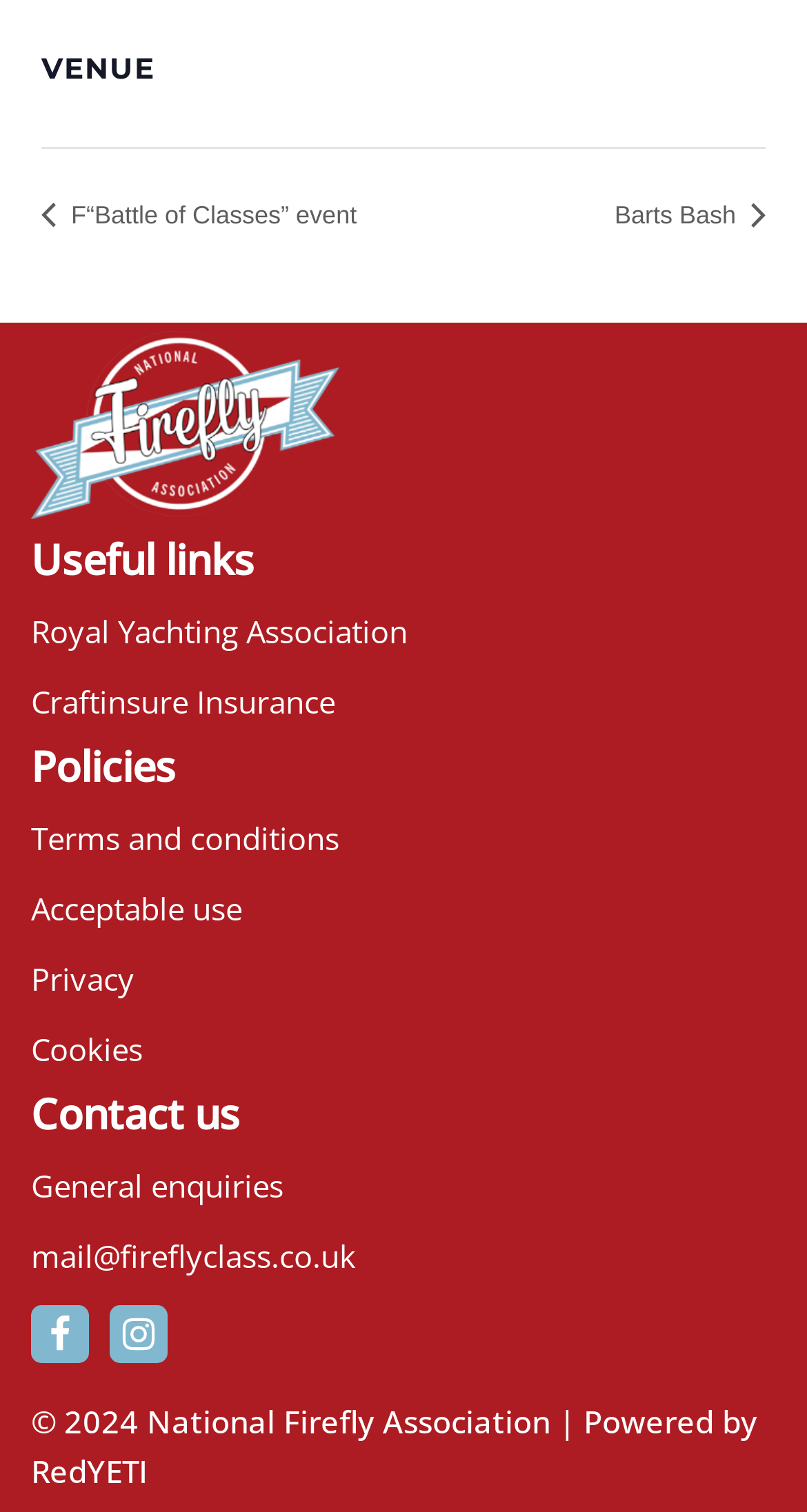Respond to the question below with a single word or phrase:
What is the last link in the 'Contact us' section?

mail@fireflyclass.co.uk